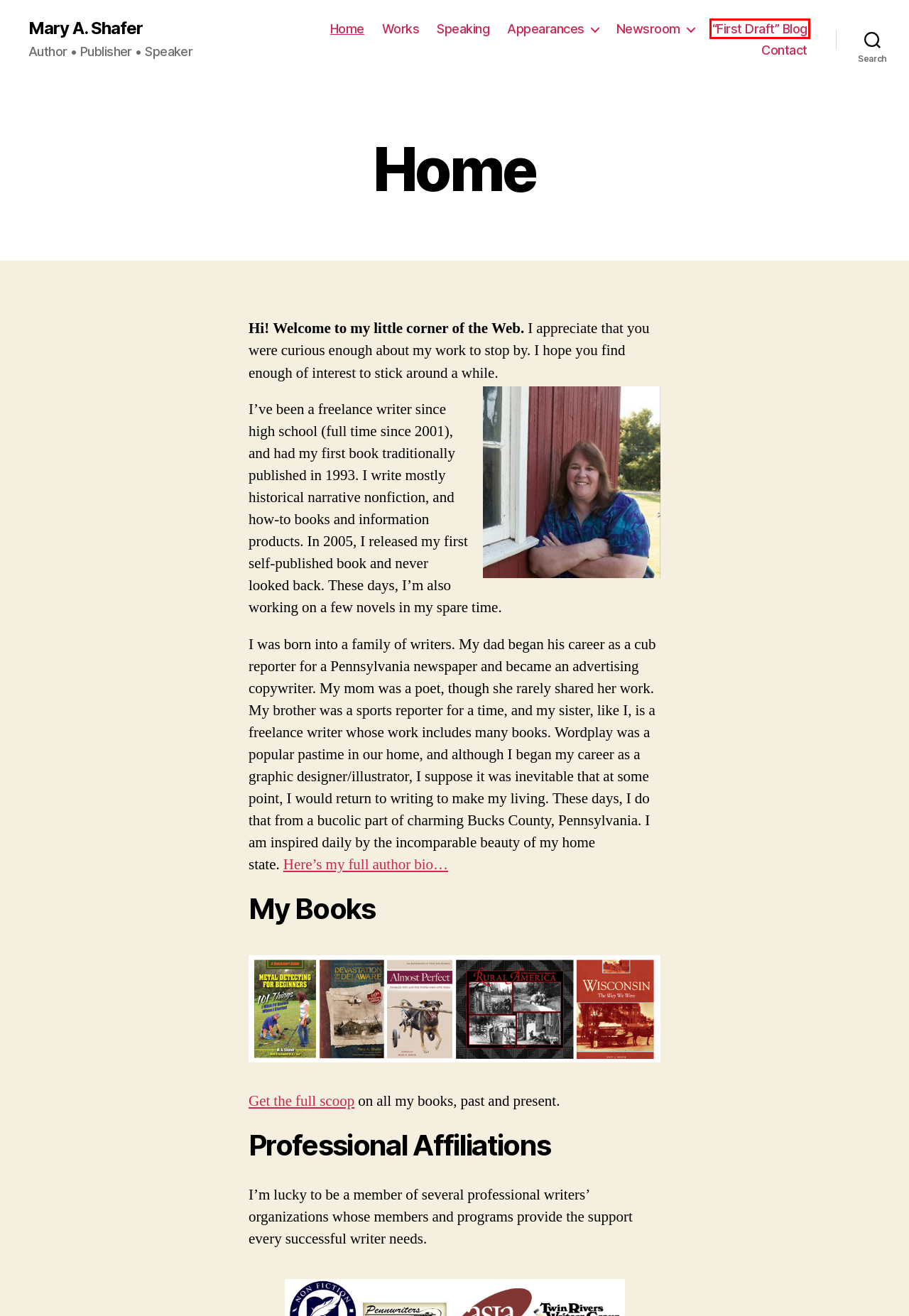Look at the screenshot of a webpage, where a red bounding box highlights an element. Select the best description that matches the new webpage after clicking the highlighted element. Here are the candidates:
A. Contact – Mary A. Shafer
B. Press Releases – Mary A. Shafer
C. “First Draft” Blog – Mary A. Shafer
D. Newsroom – Mary A. Shafer
E. About the Author – Mary A. Shafer
F. Speaking – Mary A. Shafer
G. Appearances – Mary A. Shafer
H. Works – Mary A. Shafer

C